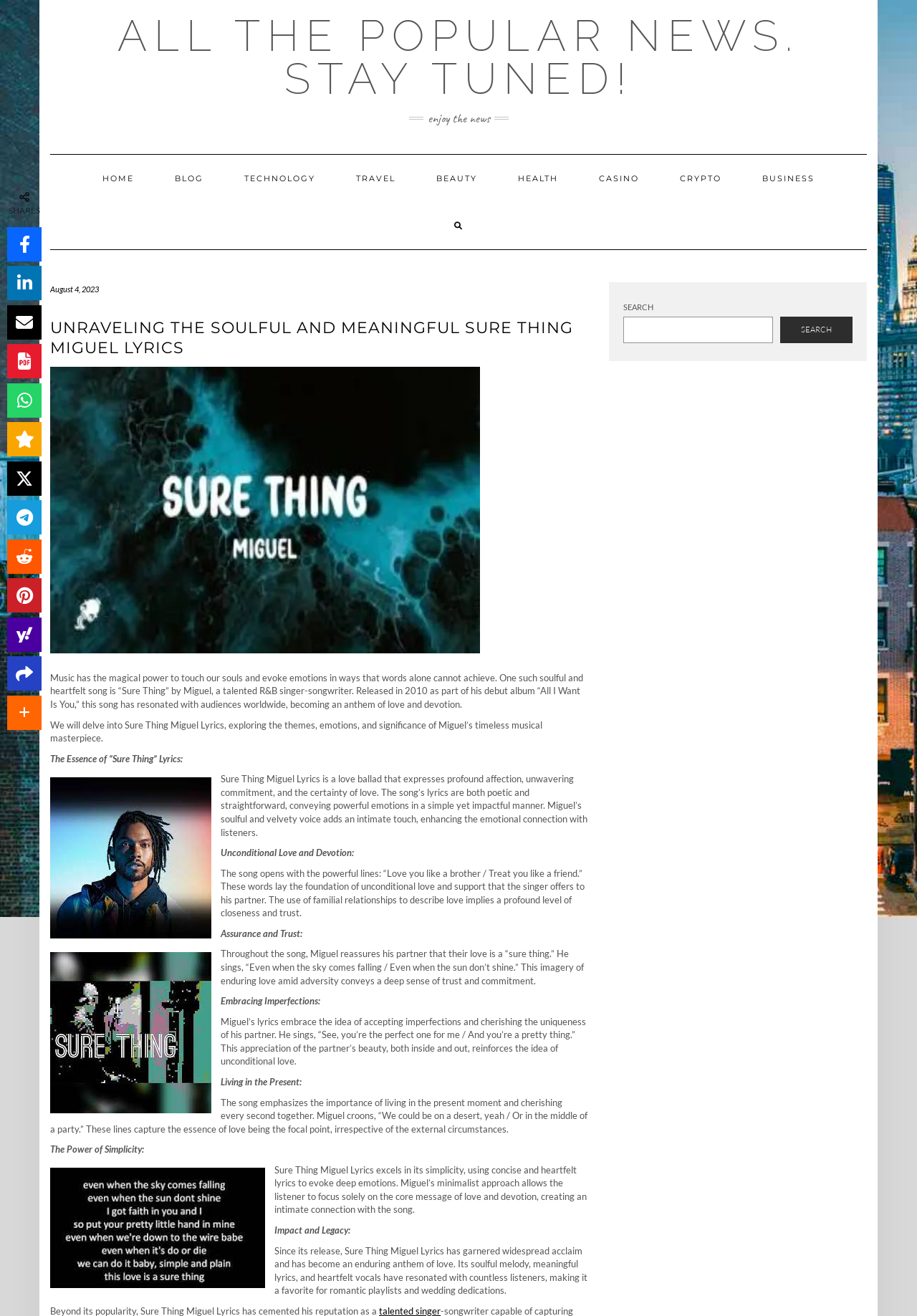What is the theme of the song 'Sure Thing'?
Please give a detailed and thorough answer to the question, covering all relevant points.

The webpage analyzes the song 'Sure Thing' and concludes that its theme is love and devotion, as evident from the lyrics and the emotions conveyed by the song.